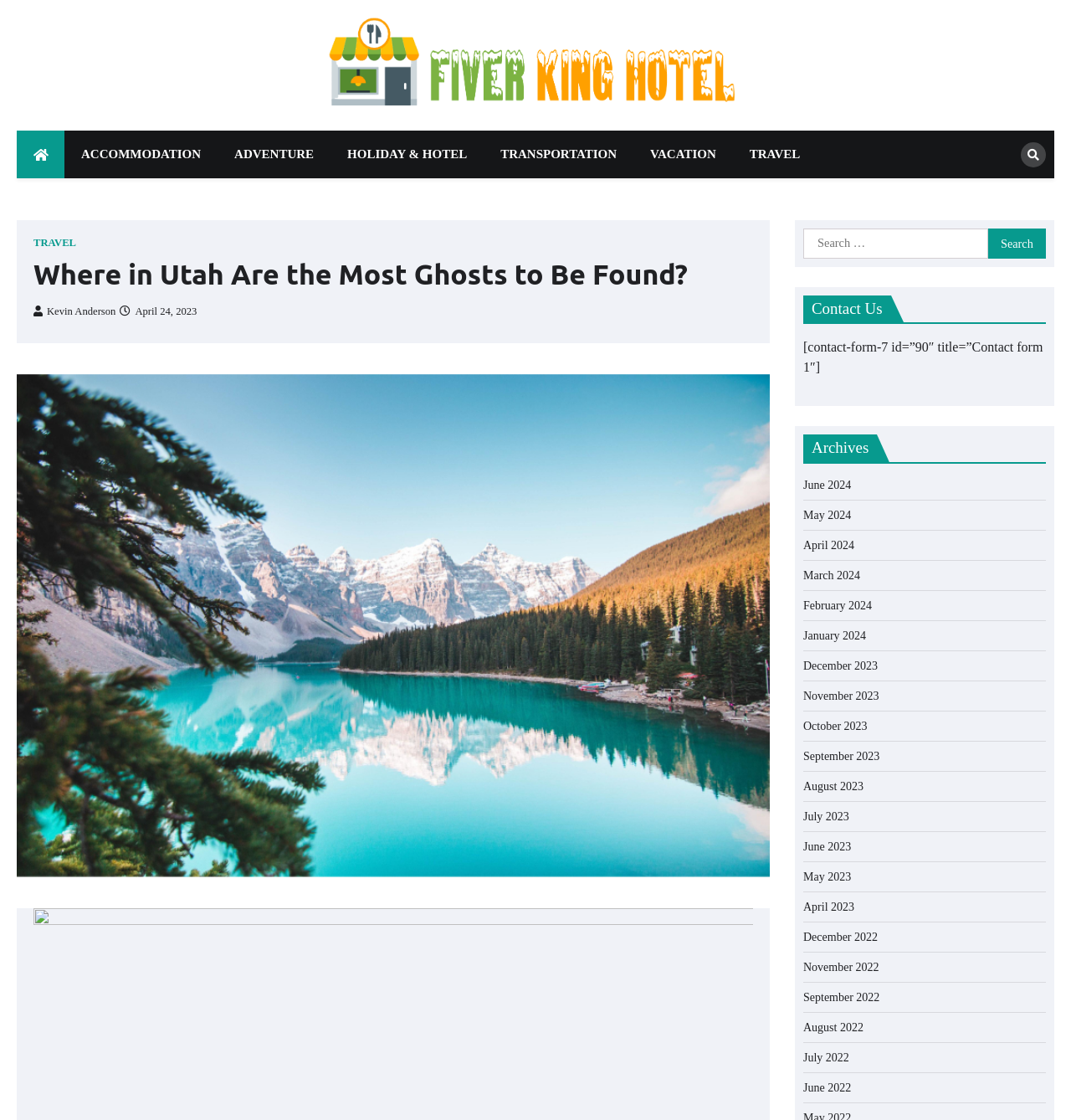Select the bounding box coordinates of the element I need to click to carry out the following instruction: "Search for something".

[0.75, 0.204, 0.977, 0.231]